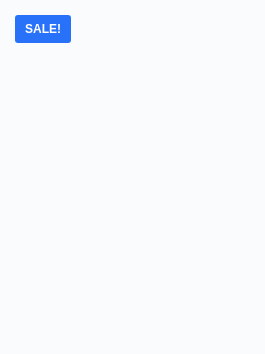Generate a detailed caption for the image.

The image features a prominently displayed "SALE!" badge, marked in bright blue with white text. This attention-grabbing label is often used in marketing to highlight discounted items or special offers. The "SALE!" badge suggests that products nearby are available at a reduced price, enticing potential buyers to take advantage of the deal. The background of the image is light, ensuring that the text stands out clearly, enhancing visibility and focus on the promotional message. This visual element is likely part of an advertisement for educational materials, possibly related to JUPEB past questions, indicating potential savings for students preparing for exams.